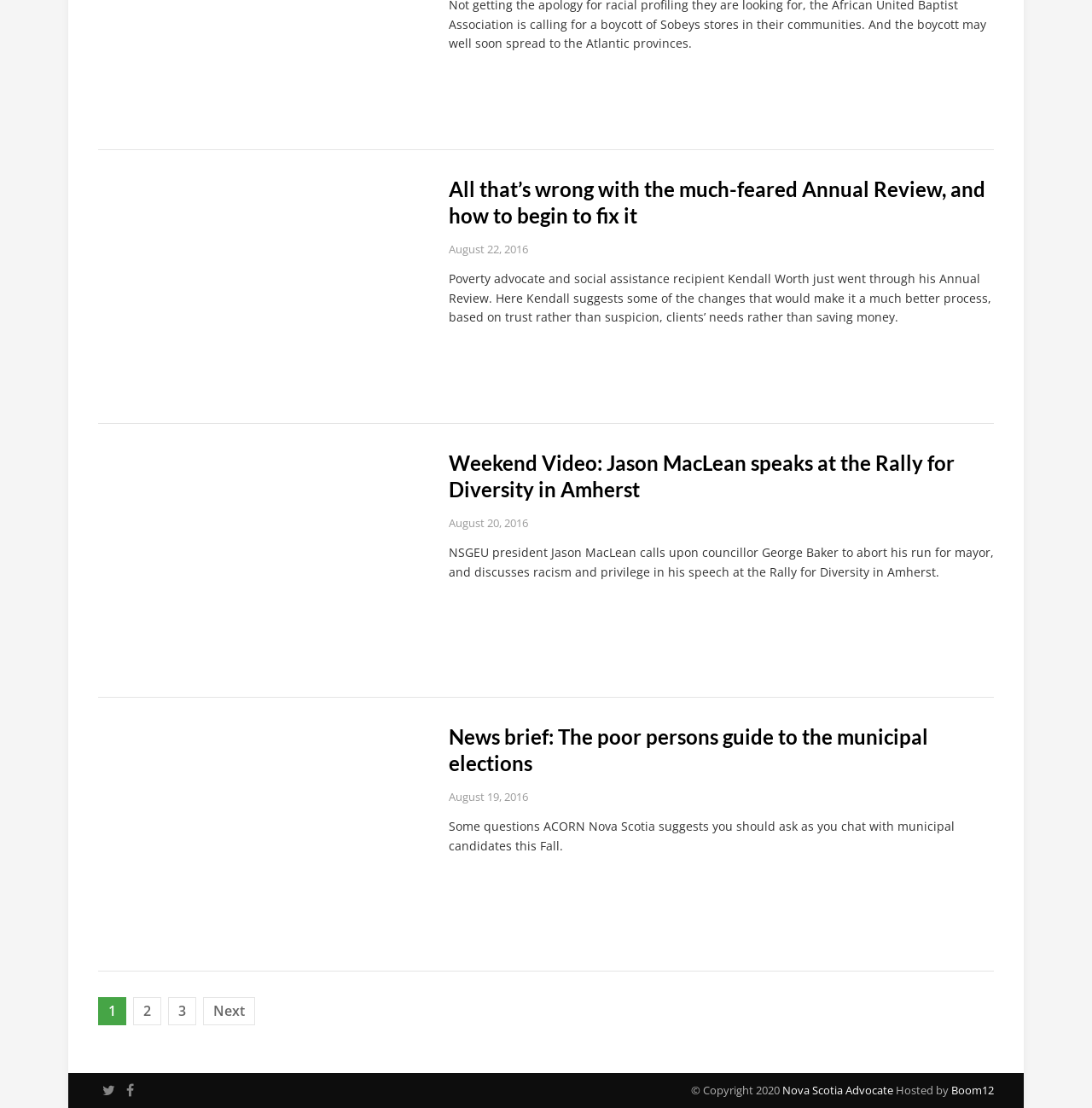Please identify the bounding box coordinates of the clickable element to fulfill the following instruction: "Go to the next page". The coordinates should be four float numbers between 0 and 1, i.e., [left, top, right, bottom].

[0.186, 0.9, 0.234, 0.925]